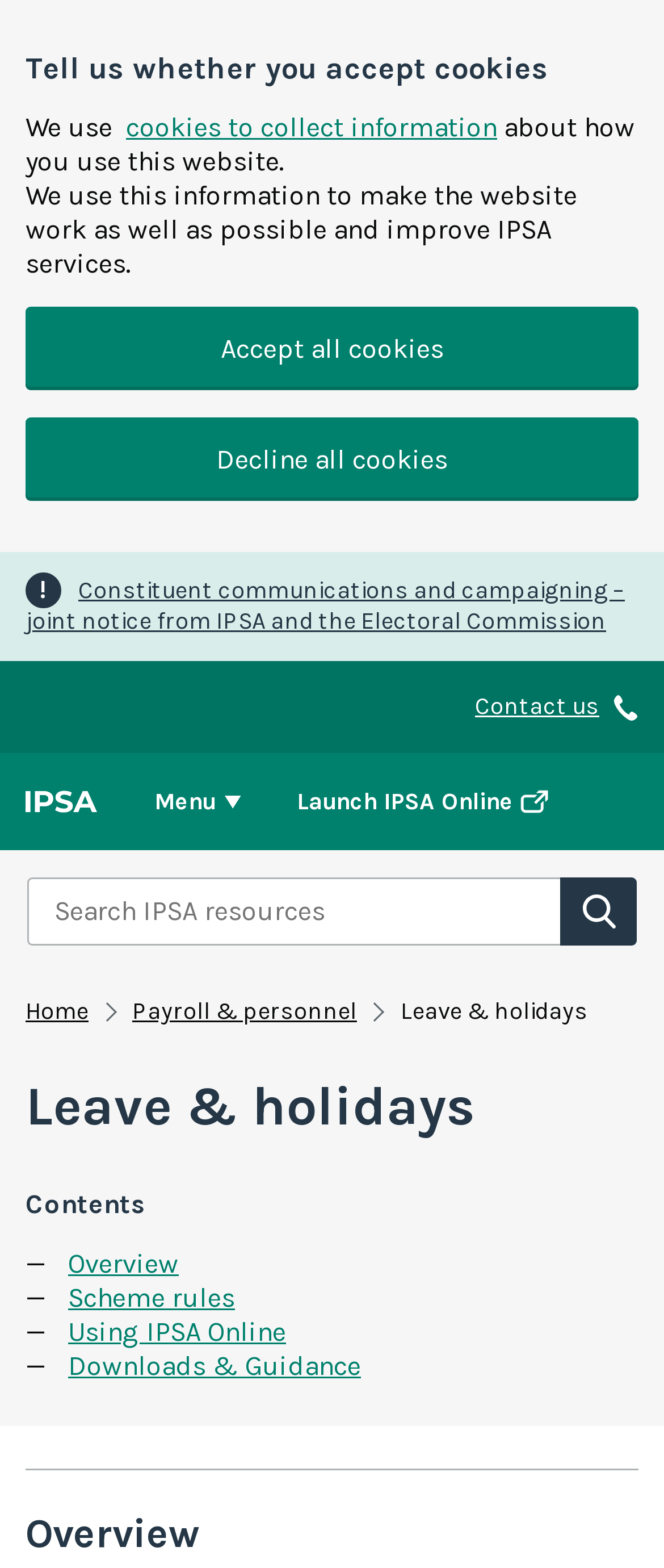Determine the bounding box coordinates of the element that should be clicked to execute the following command: "Get in touch through email".

None